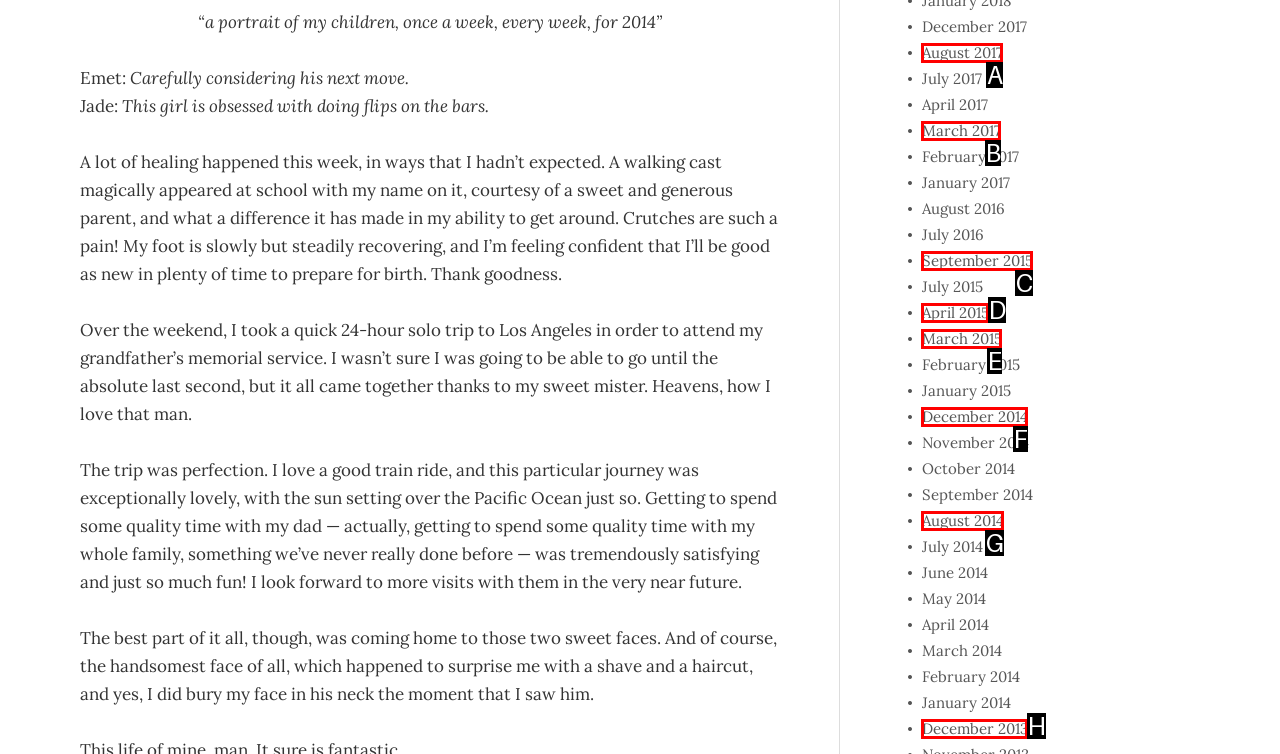Find the appropriate UI element to complete the task: View August 2014 archives. Indicate your choice by providing the letter of the element.

G